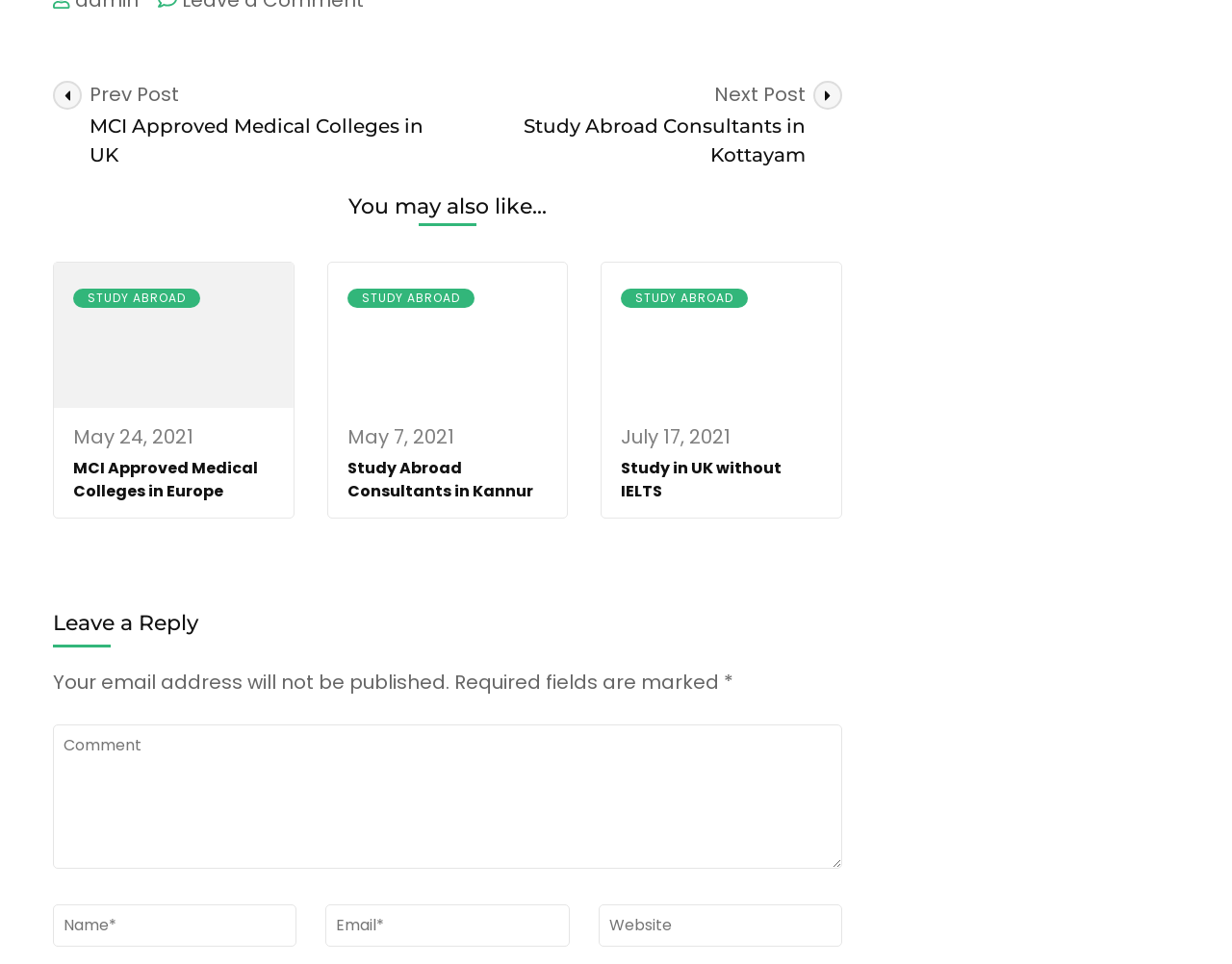Answer the following inquiry with a single word or phrase:
What is the purpose of the textboxes at the bottom of the page?

To leave a reply